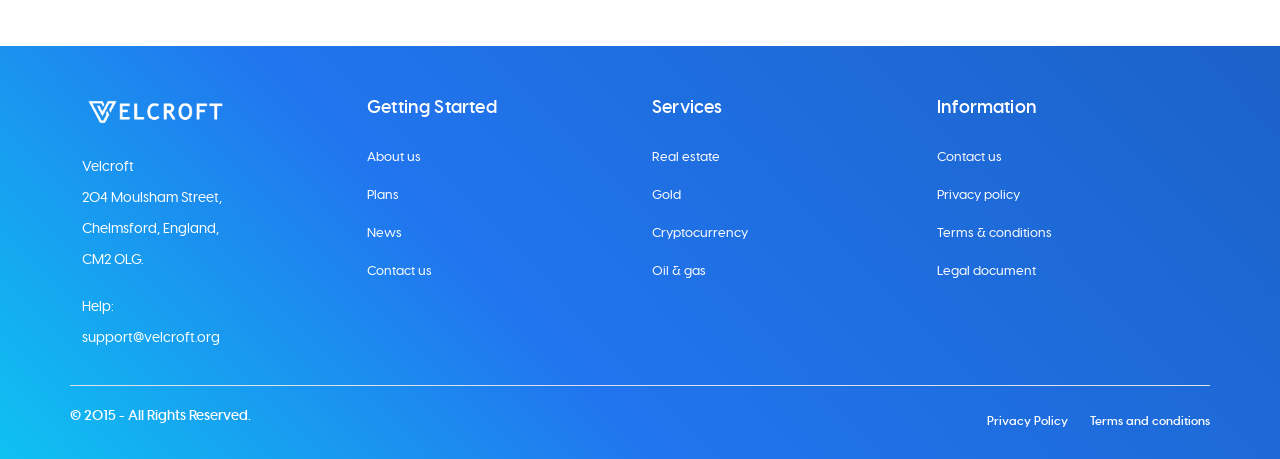Please provide the bounding box coordinates for the element that needs to be clicked to perform the following instruction: "Click on About us". The coordinates should be given as four float numbers between 0 and 1, i.e., [left, top, right, bottom].

[0.287, 0.329, 0.329, 0.357]